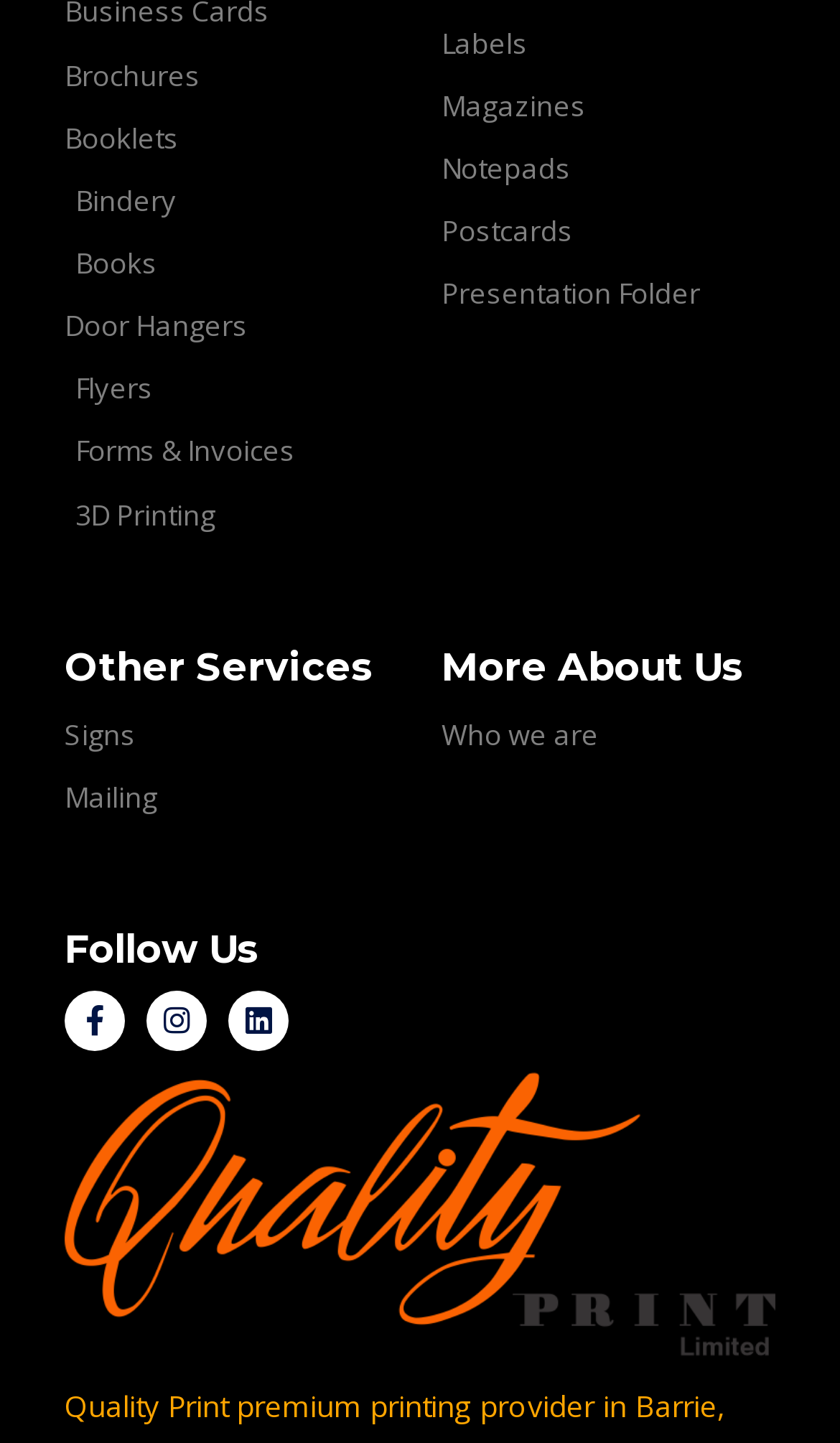Determine the bounding box coordinates for the area you should click to complete the following instruction: "Read the blog post 162".

None